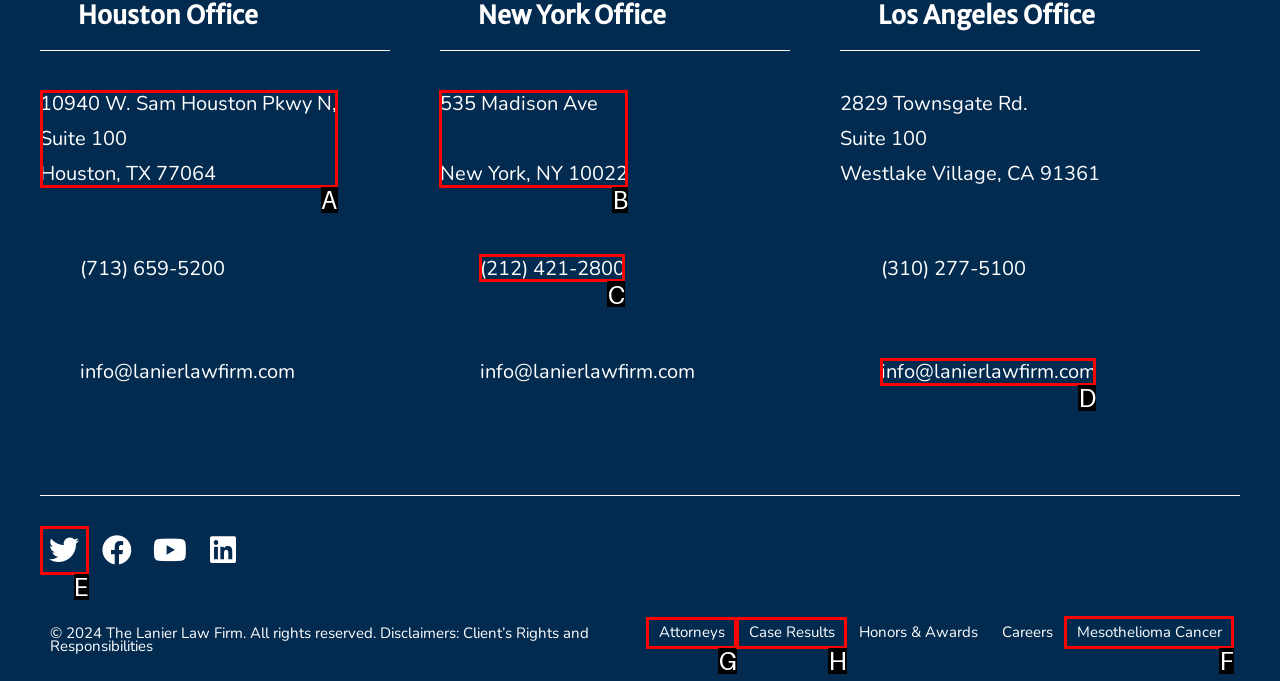Based on the task: Explore the Mesothelioma Cancer page, which UI element should be clicked? Answer with the letter that corresponds to the correct option from the choices given.

F